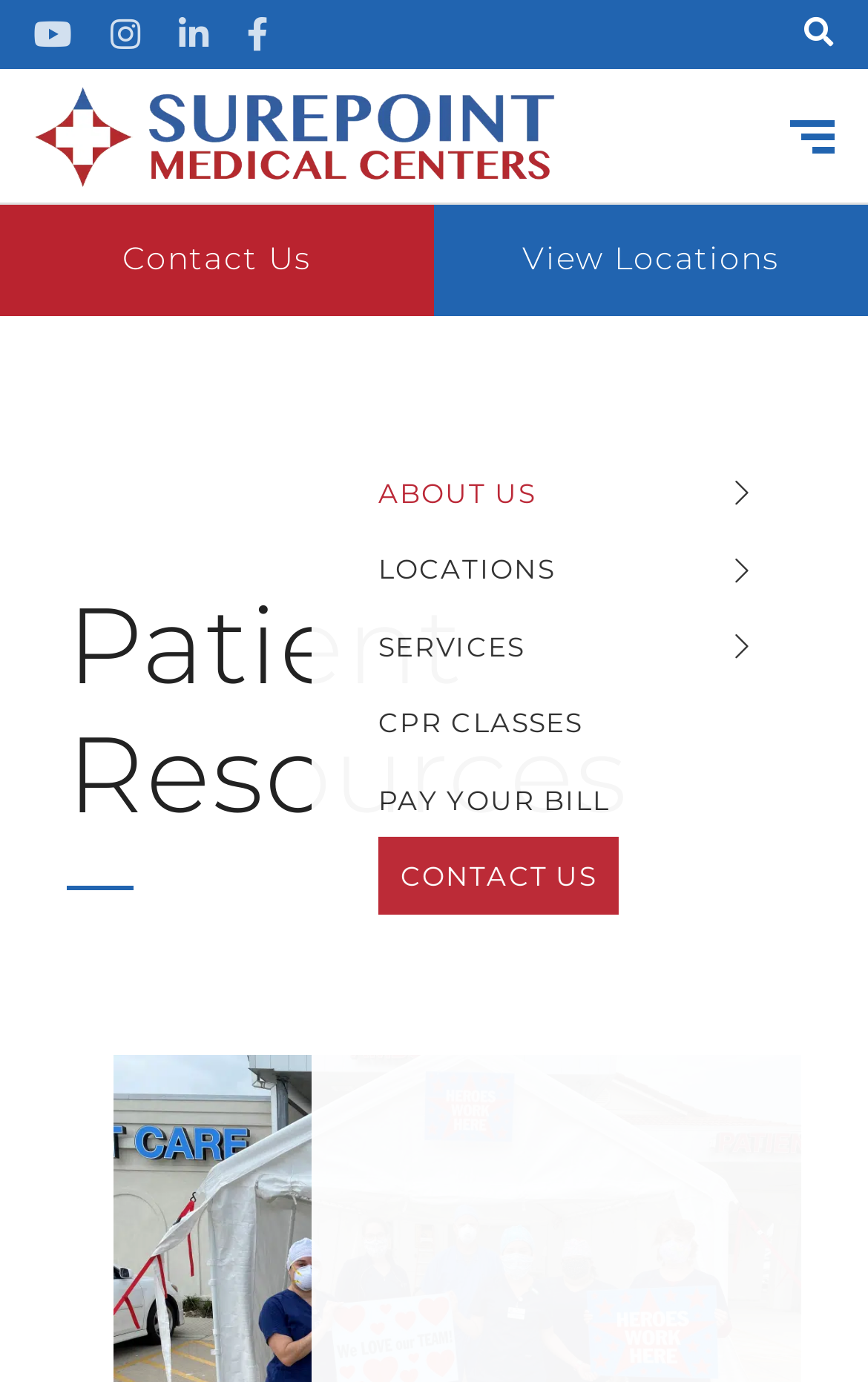Give a one-word or phrase response to the following question: What is the name of the section below the navigation menu?

Patient Resources